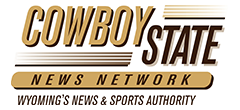Illustrate the image with a detailed and descriptive caption.

The image features the logo of the Cowboy State News Network, which is prominently displayed with a stylized text design. The logo includes the words "COWBOY STATE" in bold, dynamic lettering, emphasizing the network's focus on Wyoming's news and sports. Below, the tagline "WYOMING'S NEWS & SPORTS AUTHORITY" clearly indicates the network's role as a reliable source of information in the region. The overall color scheme and design convey a sense of energy and local pride, aligning with the network's mission to serve the Wyoming community.